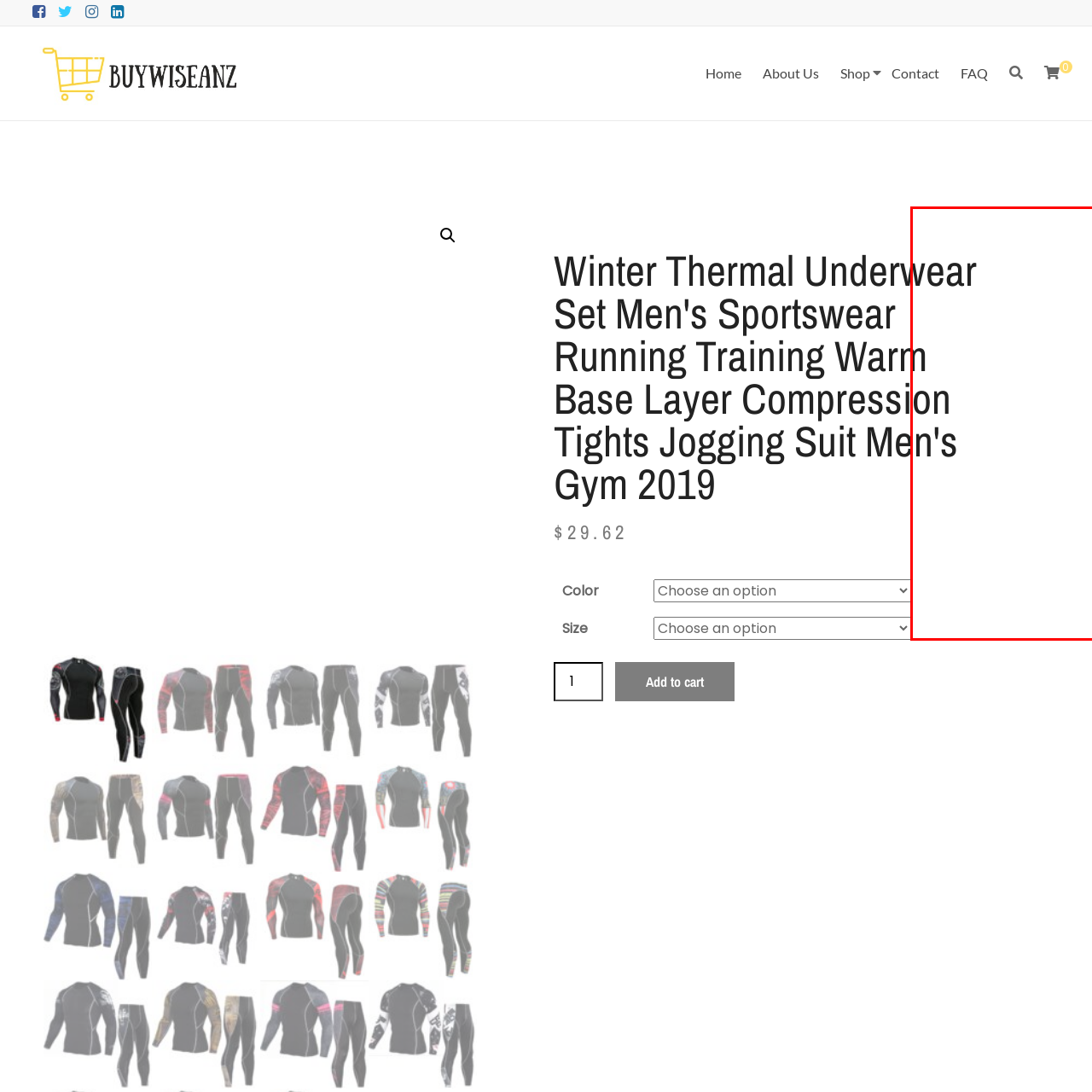Look at the photo within the red outline and describe it thoroughly.

The image showcases a "Winter Thermal Underwear Set," specifically designed for men's sportswear, featuring a warm base layer ideal for running and training. This set includes compression tights tailored for jogging and gym activities, making it perfect for active individuals seeking warmth and comfort during colder months. Highlighting its utility, the product is presented in a straightforward and stylish font, emphasizing its purpose in athletic wear. The set exemplifies a blend of functionality and style, catering to those who prioritize performance in their workout attire.